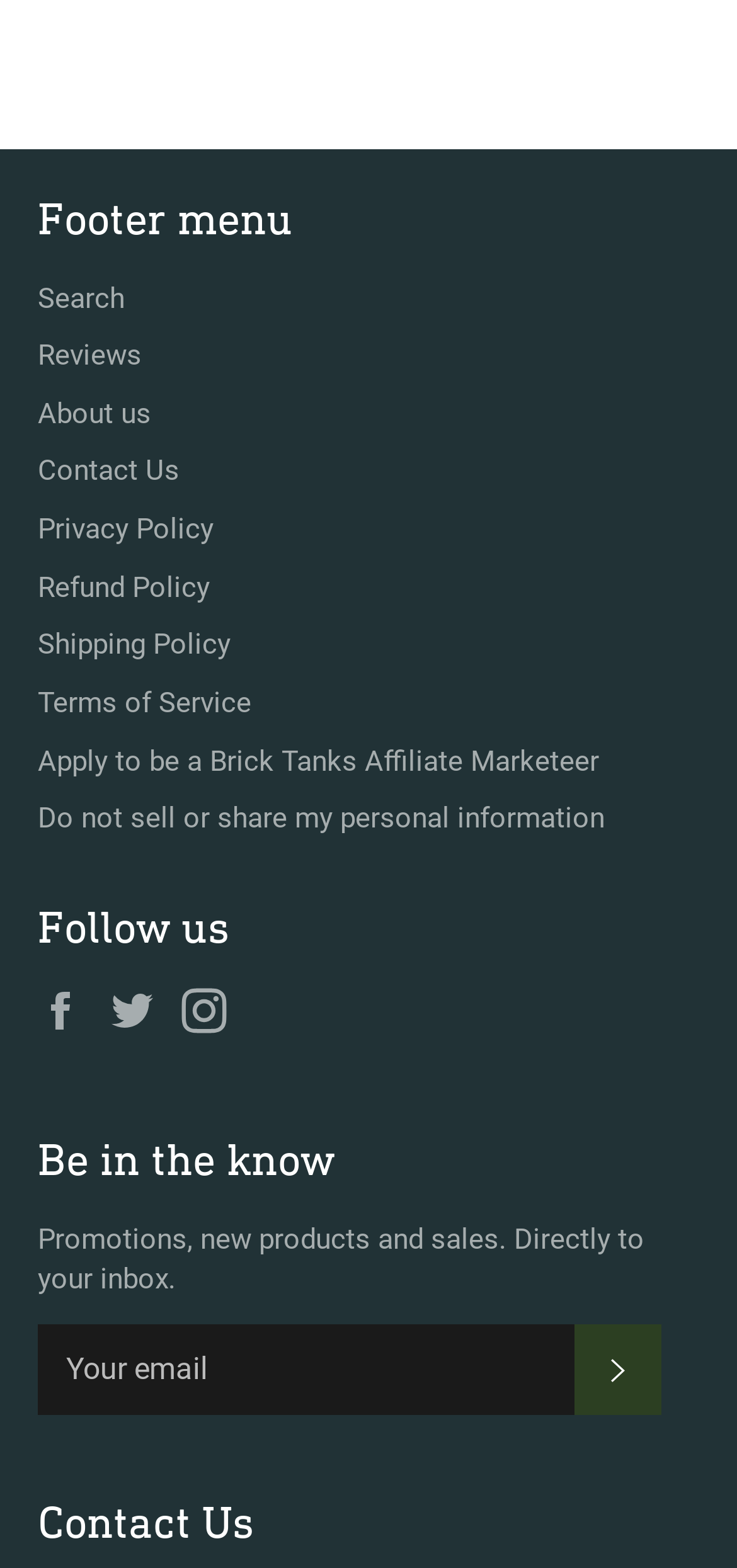How can users follow the website on social media?
Your answer should be a single word or phrase derived from the screenshot.

Through Facebook, Twitter, Instagram